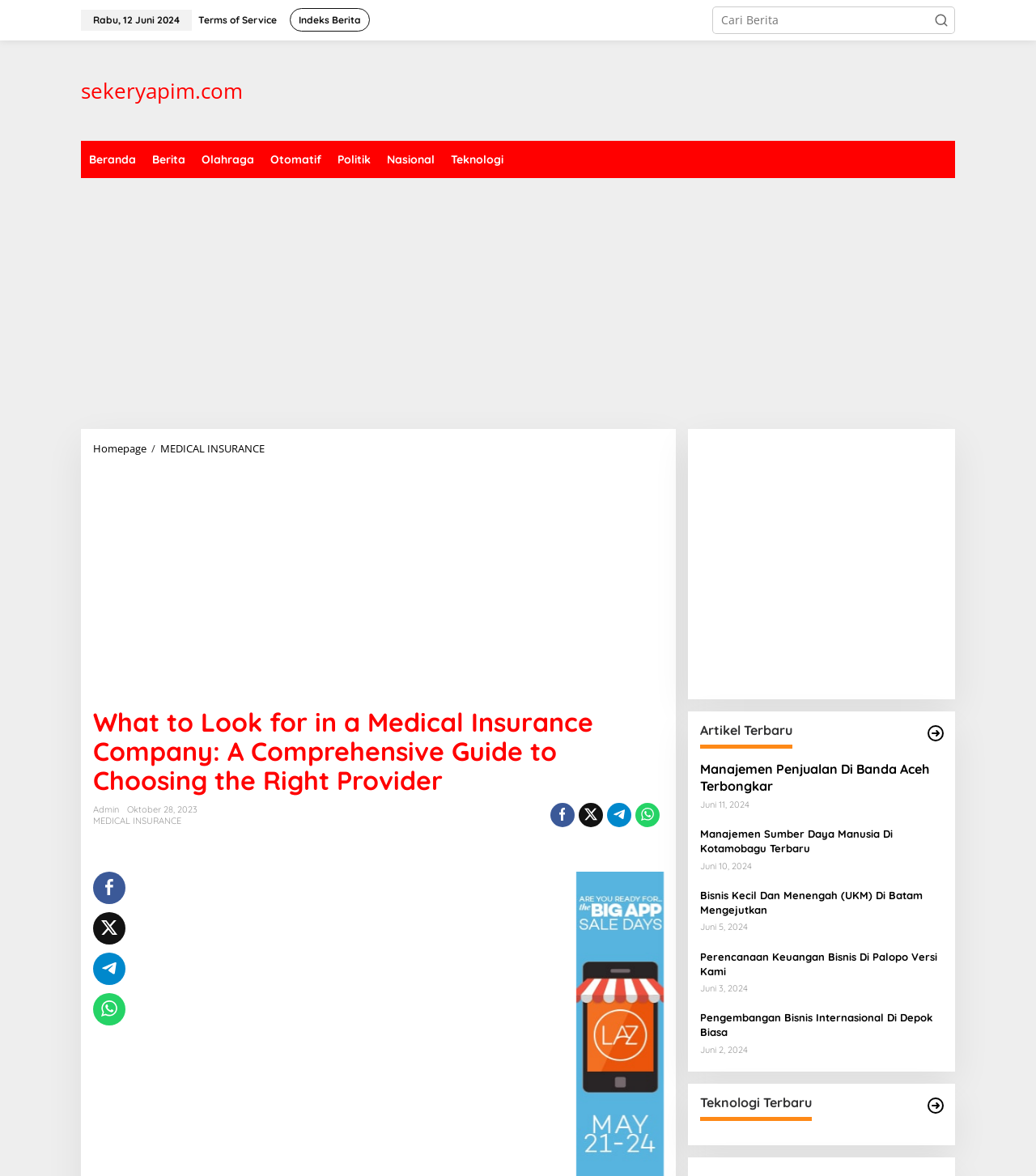Based on the image, please respond to the question with as much detail as possible:
What is the purpose of the textbox at the top right corner?

The textbox at the top right corner is likely used for searching, as it is labeled 'Cari Berita' which means 'Search News' in Indonesian. This can be inferred by looking at the textbox element with the label 'Cari Berita' and the button next to it labeled 'Submit'.